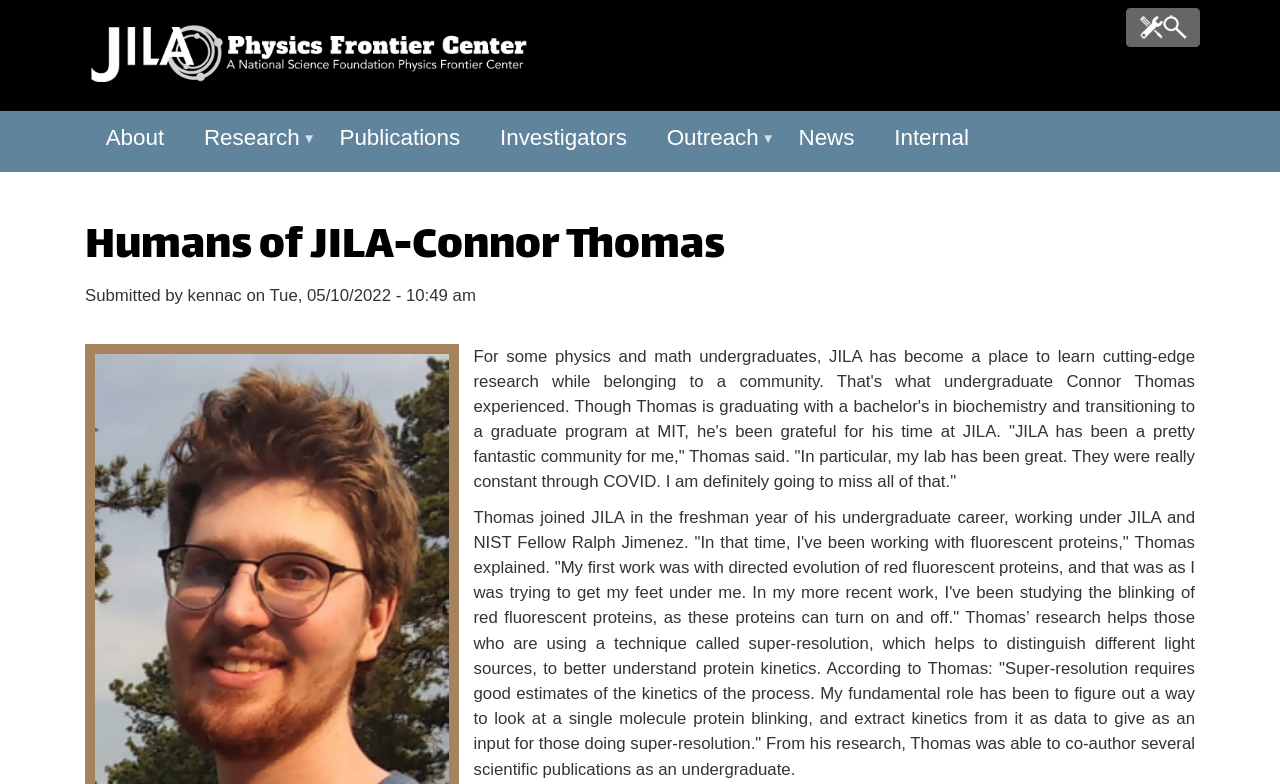Can you identify the bounding box coordinates of the clickable region needed to carry out this instruction: 'Click the 'News' link'? The coordinates should be four float numbers within the range of 0 to 1, stated as [left, top, right, bottom].

[0.612, 0.142, 0.68, 0.21]